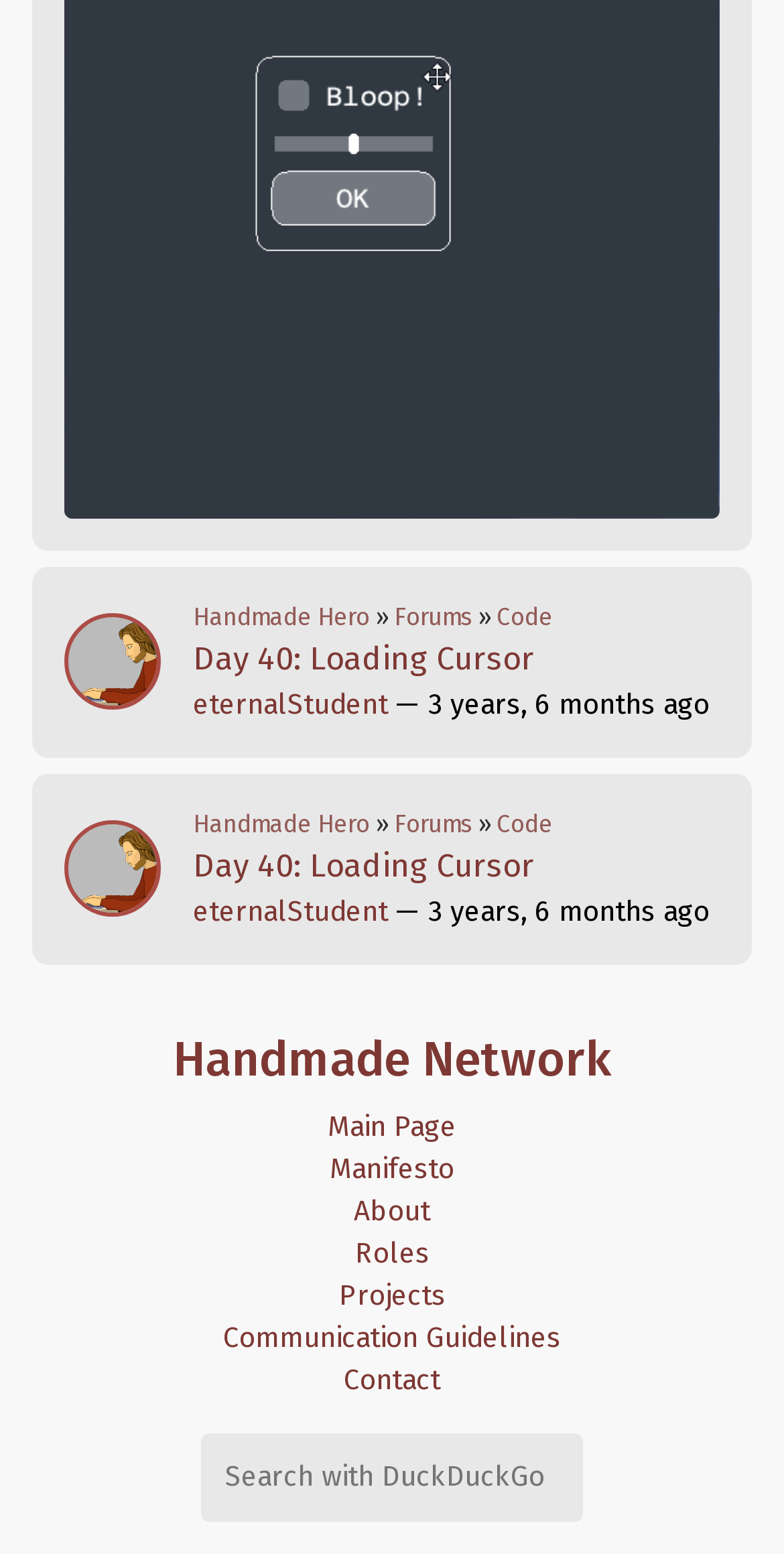Please find the bounding box coordinates of the clickable region needed to complete the following instruction: "Go to the Main Page". The bounding box coordinates must consist of four float numbers between 0 and 1, i.e., [left, top, right, bottom].

[0.418, 0.713, 0.582, 0.735]